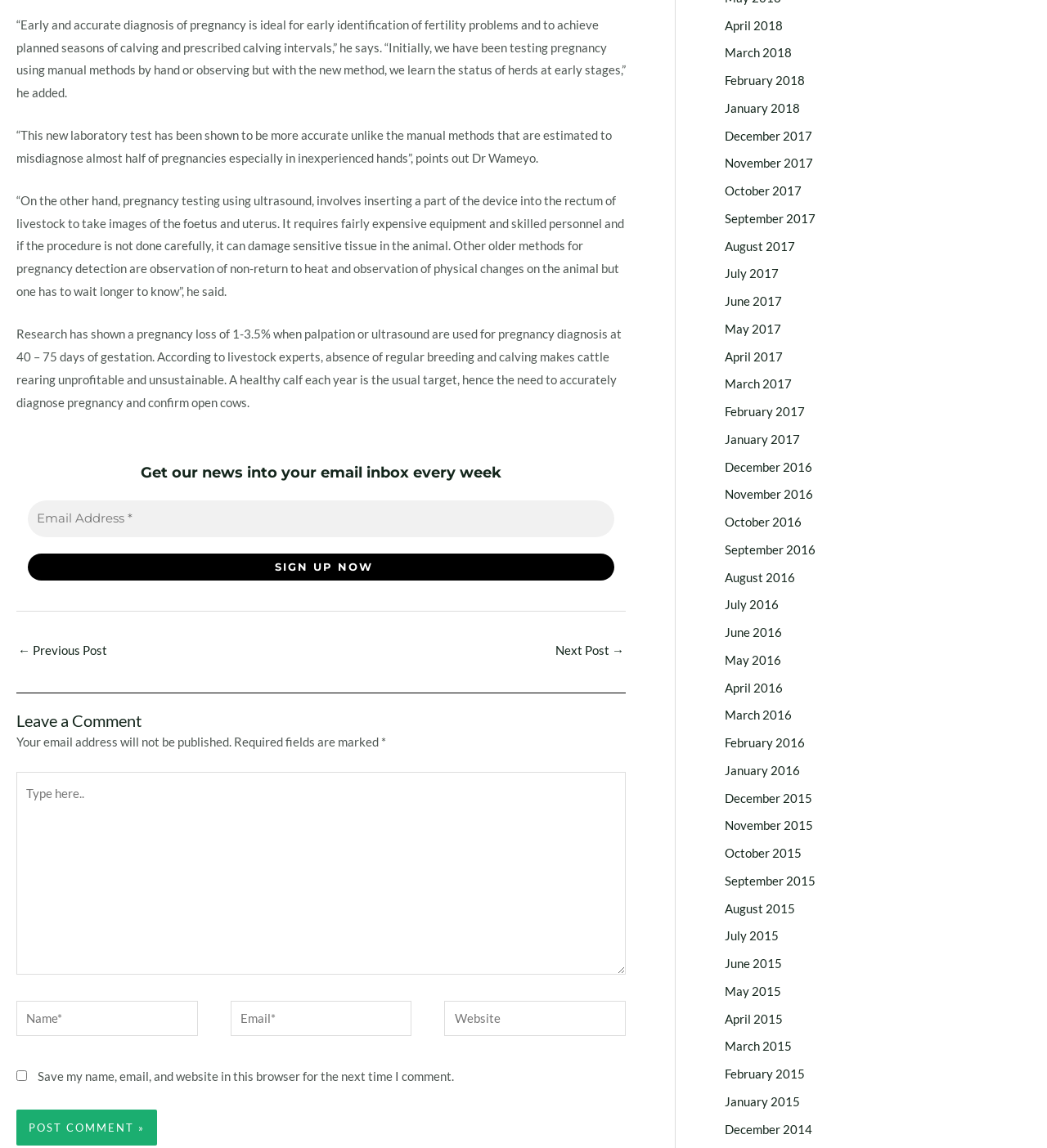Use one word or a short phrase to answer the question provided: 
What is the function of the 'Post Comment' button?

To submit a comment